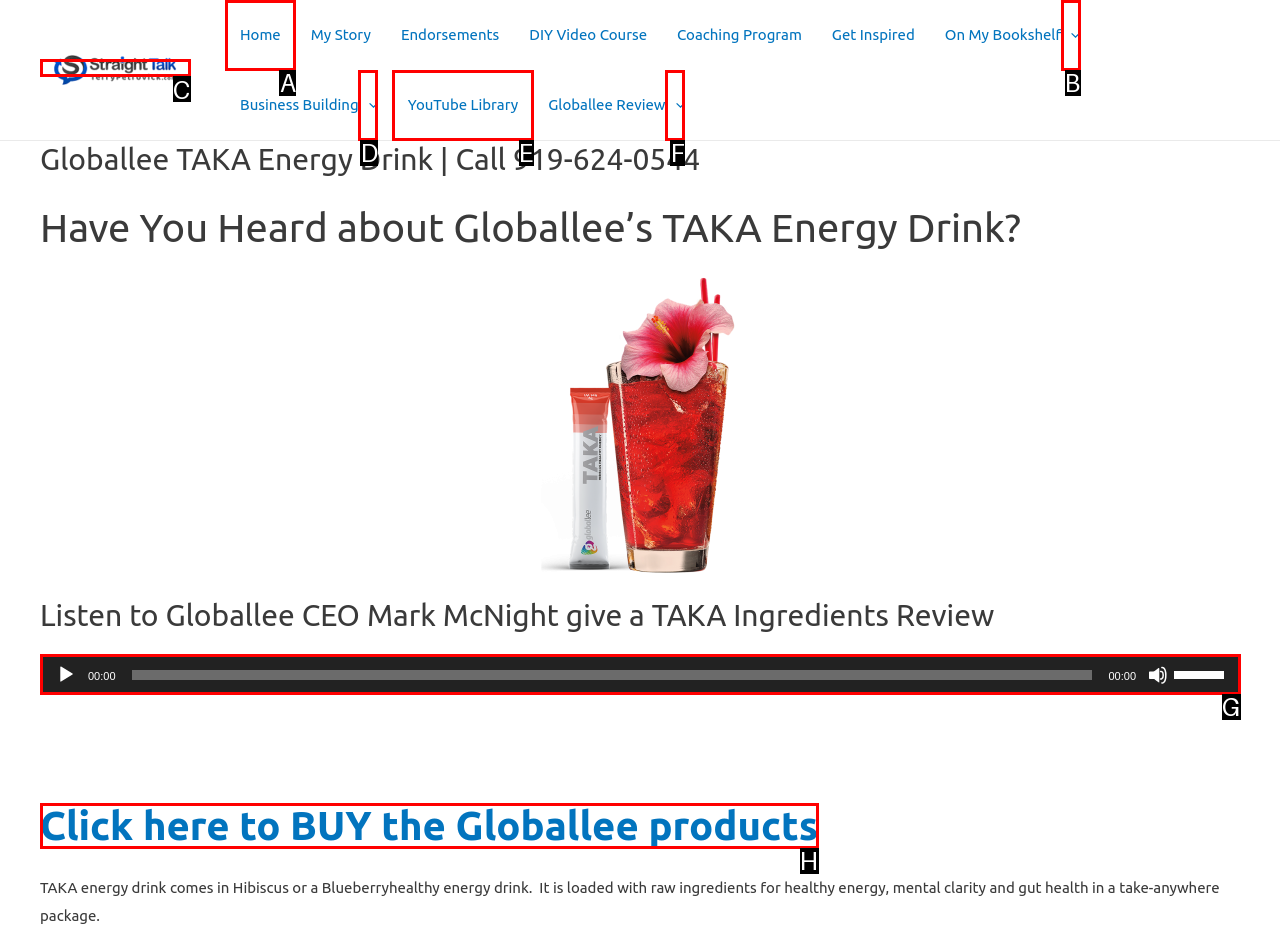Identify the letter corresponding to the UI element that matches this description: parent_node: Globallee Review aria-label="Menu Toggle"
Answer using only the letter from the provided options.

F